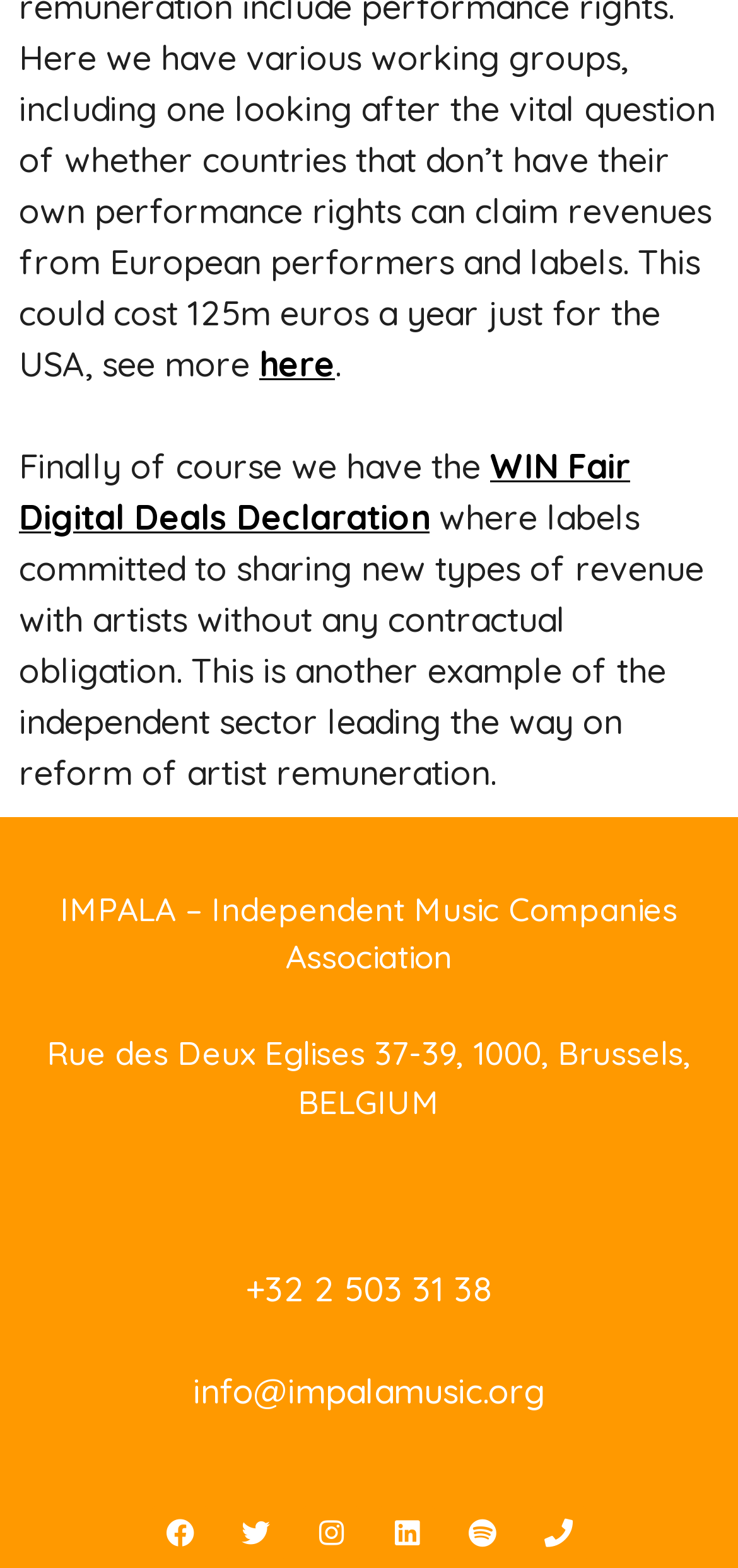Use the details in the image to answer the question thoroughly: 
What is the country where the organization is located?

The country where the organization is located can be found in the StaticText element with the text 'BELGIUM' at coordinates [0.404, 0.69, 0.596, 0.715].